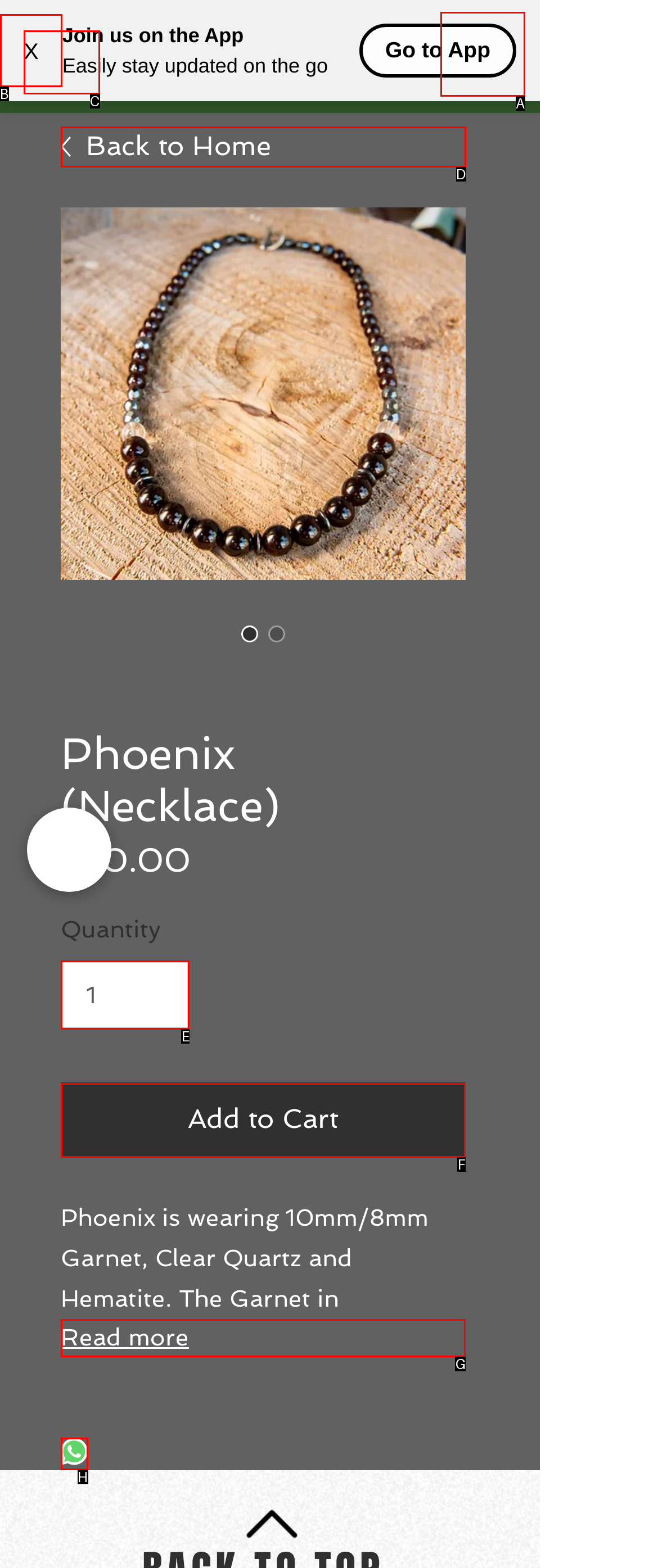Given the description: parent_node: 0 aria-label="Open navigation menu", identify the matching option. Answer with the corresponding letter.

A